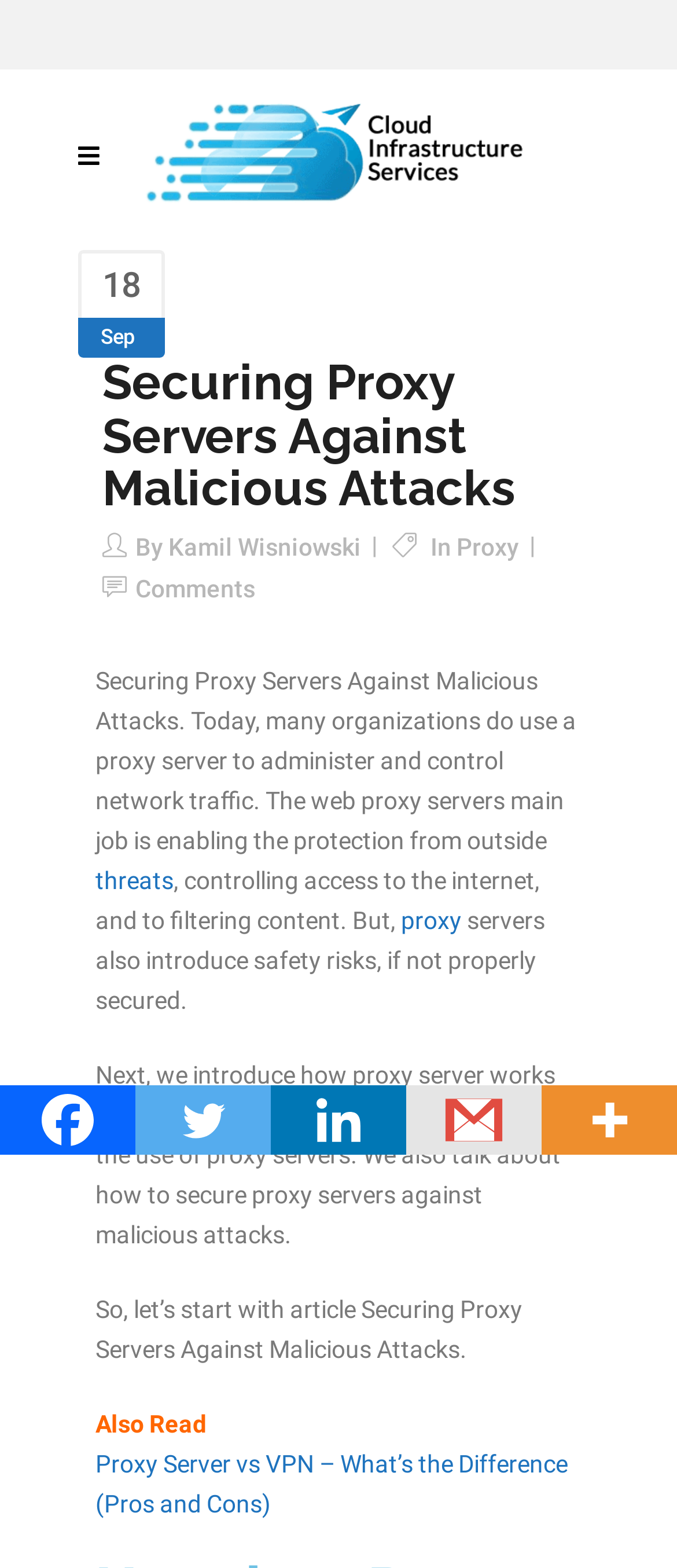Locate and provide the bounding box coordinates for the HTML element that matches this description: "aria-label="Linkedin" title="Linkedin"".

[0.4, 0.692, 0.6, 0.736]